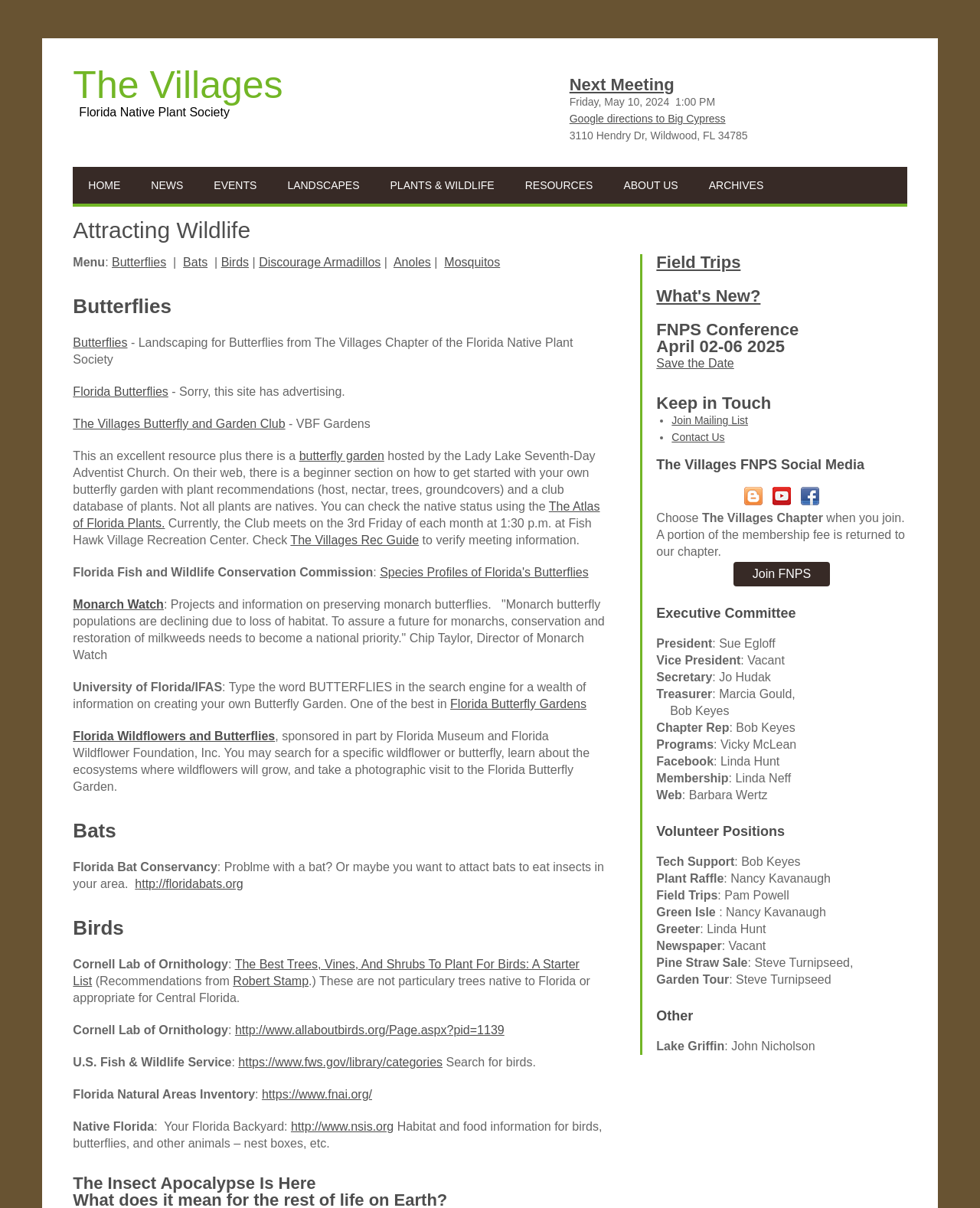Analyze the image and provide a detailed answer to the question: How many headings are there on the webpage?

There are 5 headings on the webpage: 'Attracting Wildlife', 'Butterflies', 'Bats', 'Birds', and 'Field Trips'.